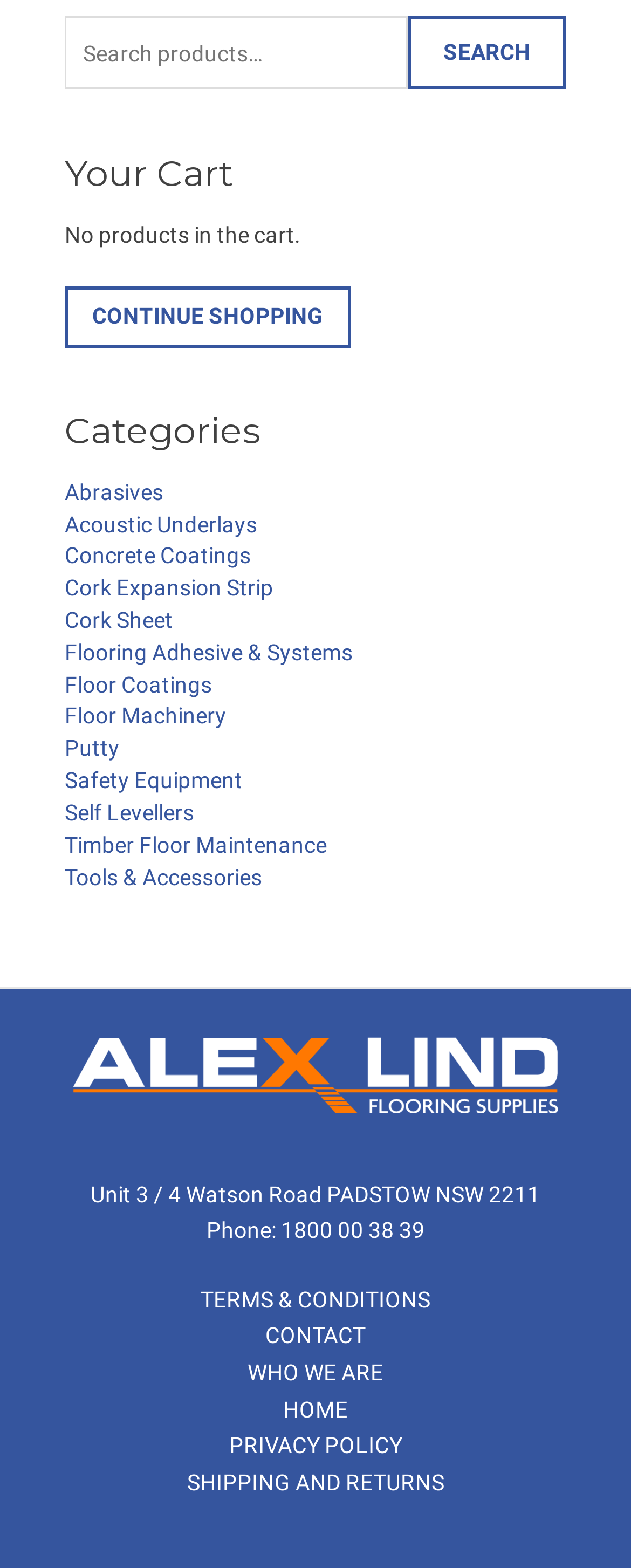From the webpage screenshot, predict the bounding box of the UI element that matches this description: "1800 00 38 39".

[0.445, 0.776, 0.673, 0.793]